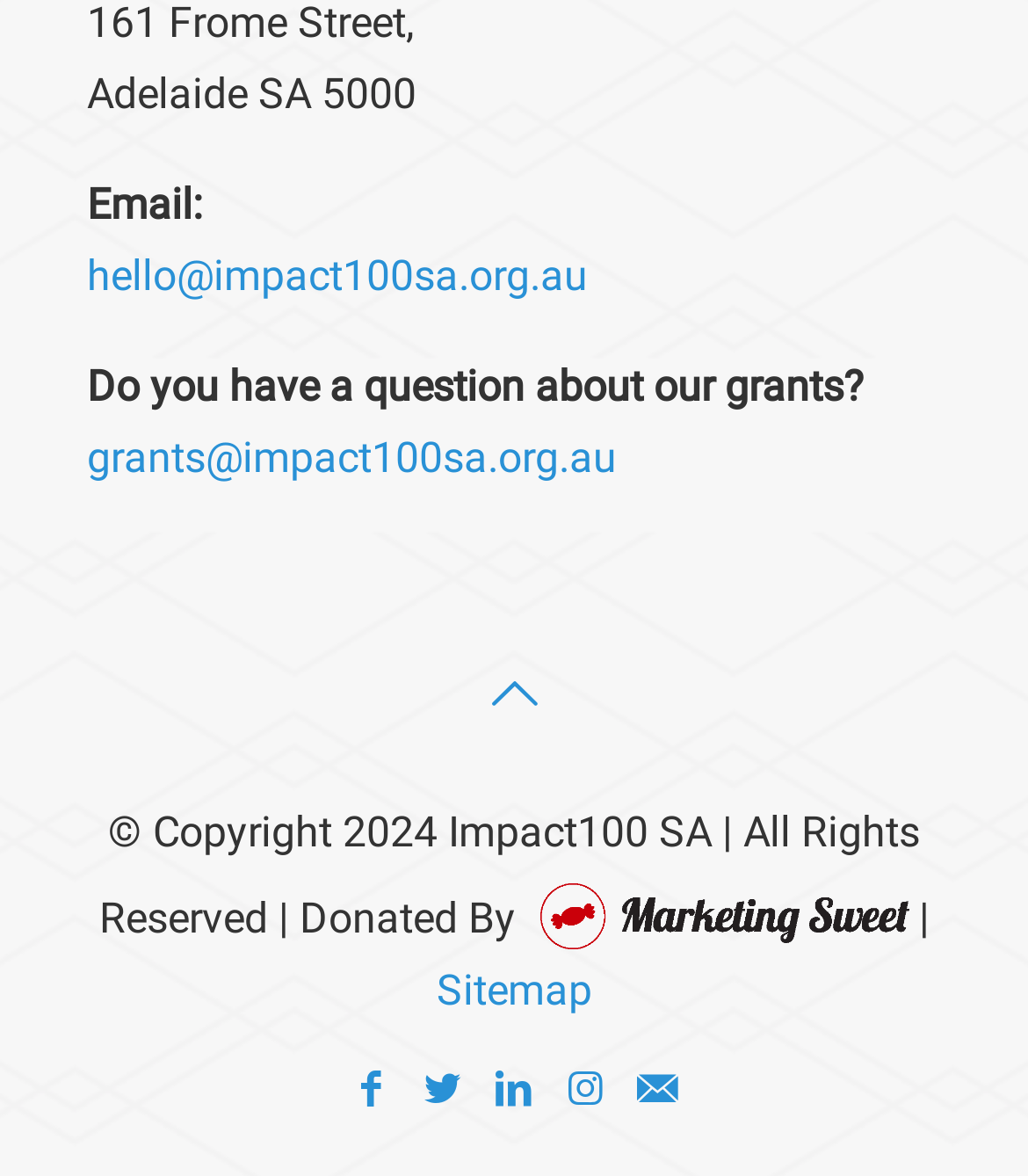Please identify the bounding box coordinates of the clickable element to fulfill the following instruction: "Click the Twitter icon". The coordinates should be four float numbers between 0 and 1, i.e., [left, top, right, bottom].

[0.404, 0.905, 0.458, 0.945]